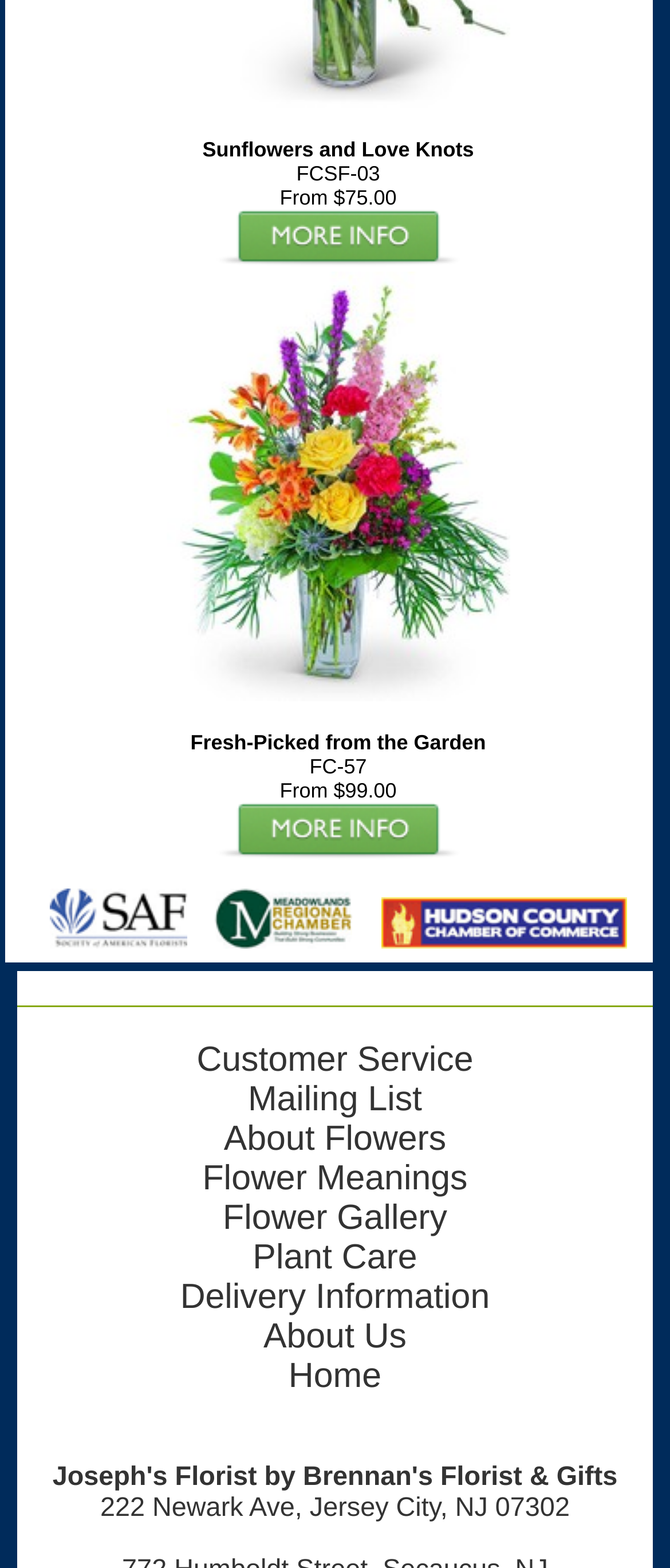Can you pinpoint the bounding box coordinates for the clickable element required for this instruction: "Click for more information about FCSF-03"? The coordinates should be four float numbers between 0 and 1, i.e., [left, top, right, bottom].

[0.323, 0.15, 0.687, 0.165]